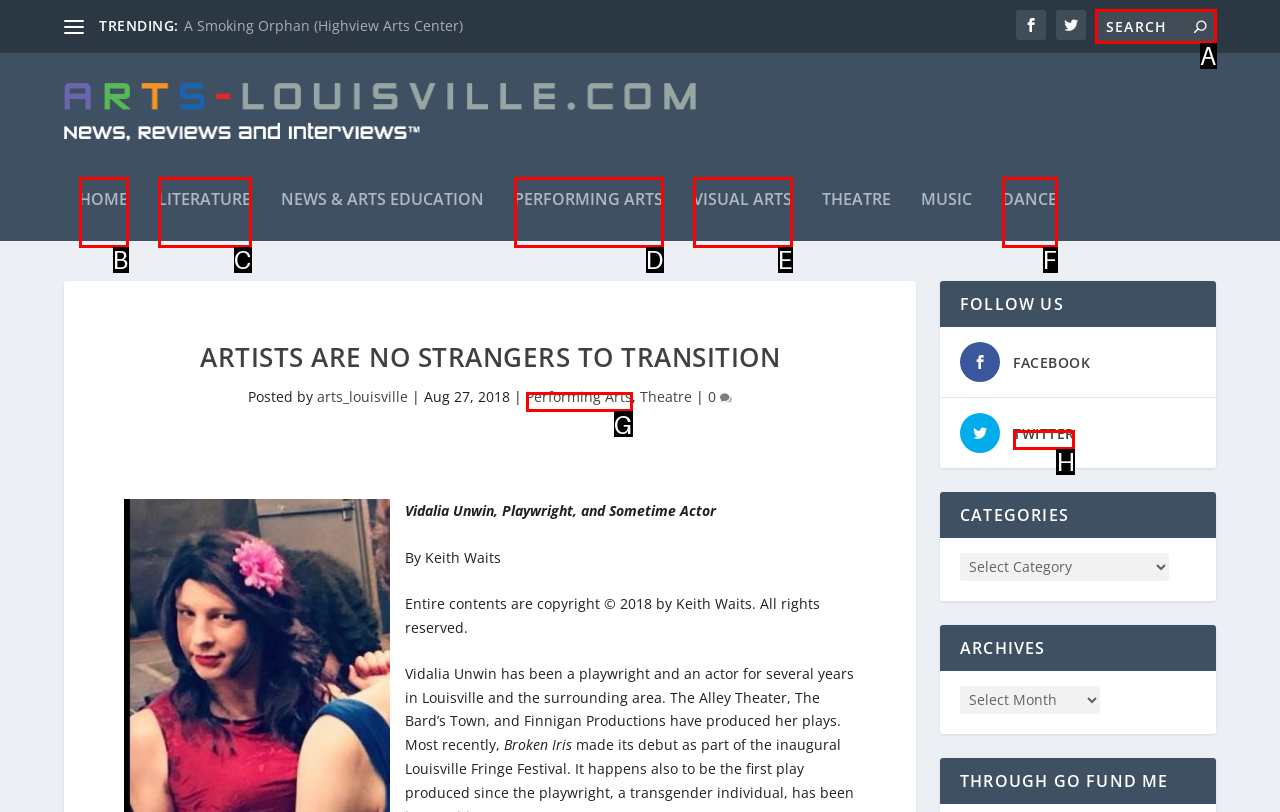For the instruction: Search for something, determine the appropriate UI element to click from the given options. Respond with the letter corresponding to the correct choice.

A